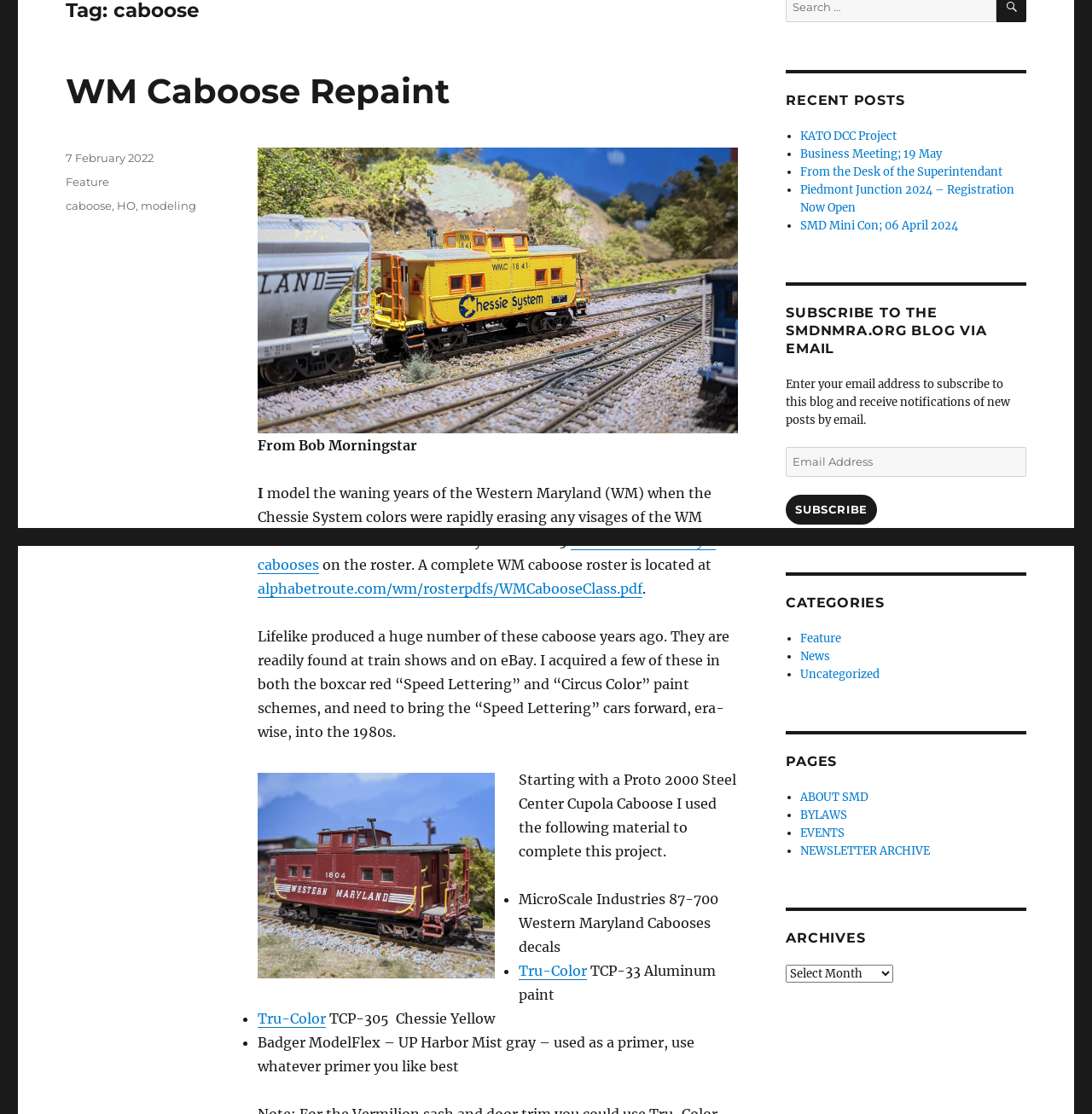Extract the bounding box of the UI element described as: "ABOUT SMD".

[0.733, 0.709, 0.795, 0.722]